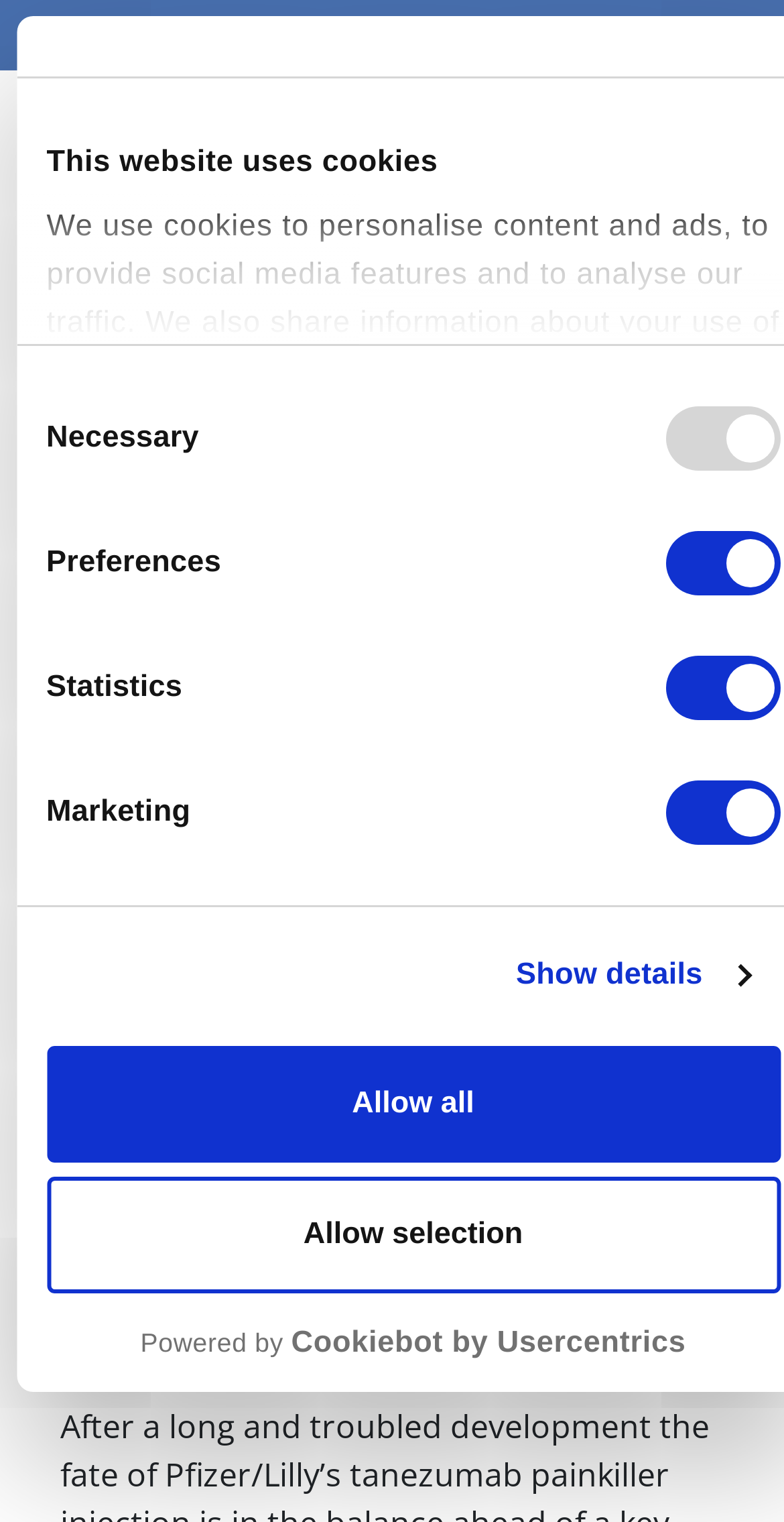Identify the headline of the webpage and generate its text content.

FDA worried about Pfizer/Lilly pain drug safety ahead of key meeting